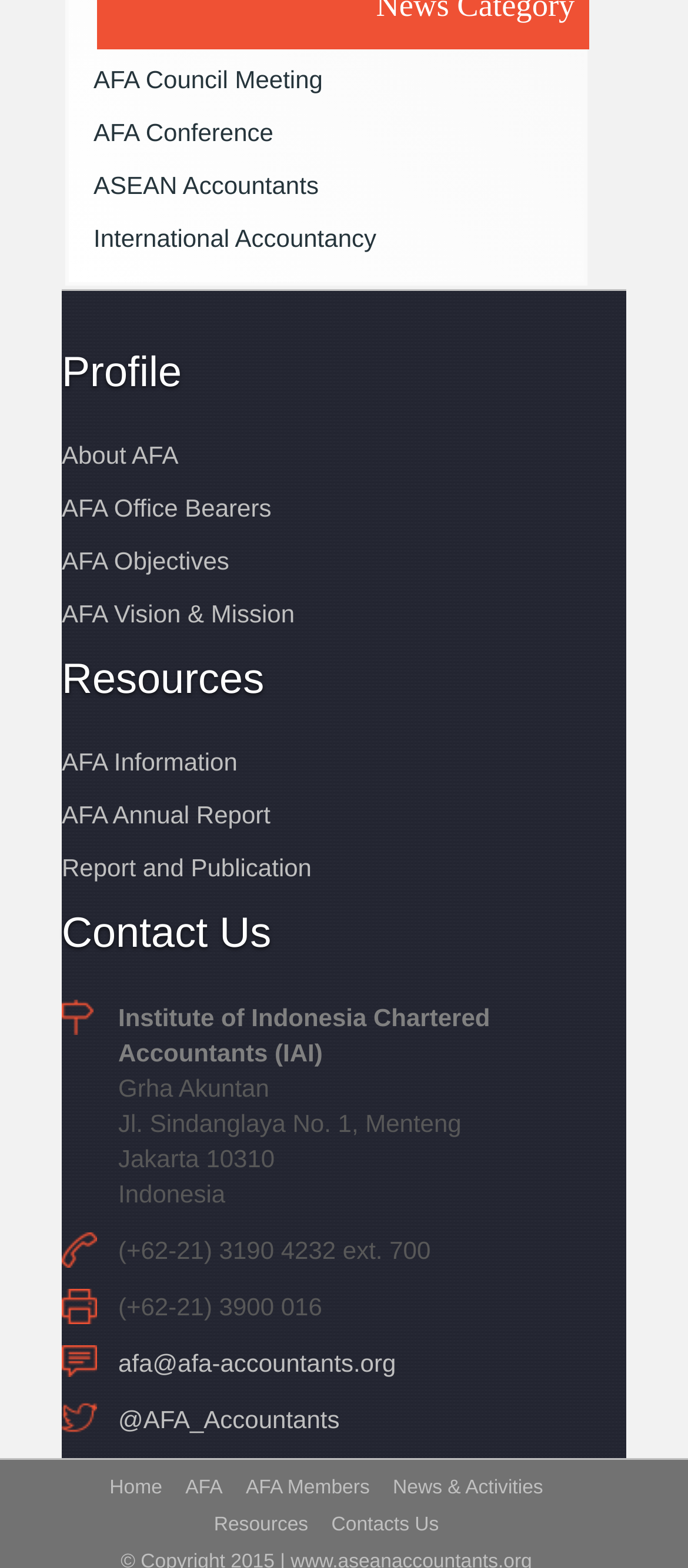Predict the bounding box for the UI component with the following description: "alt="Everything cornhole addicts logo"".

None